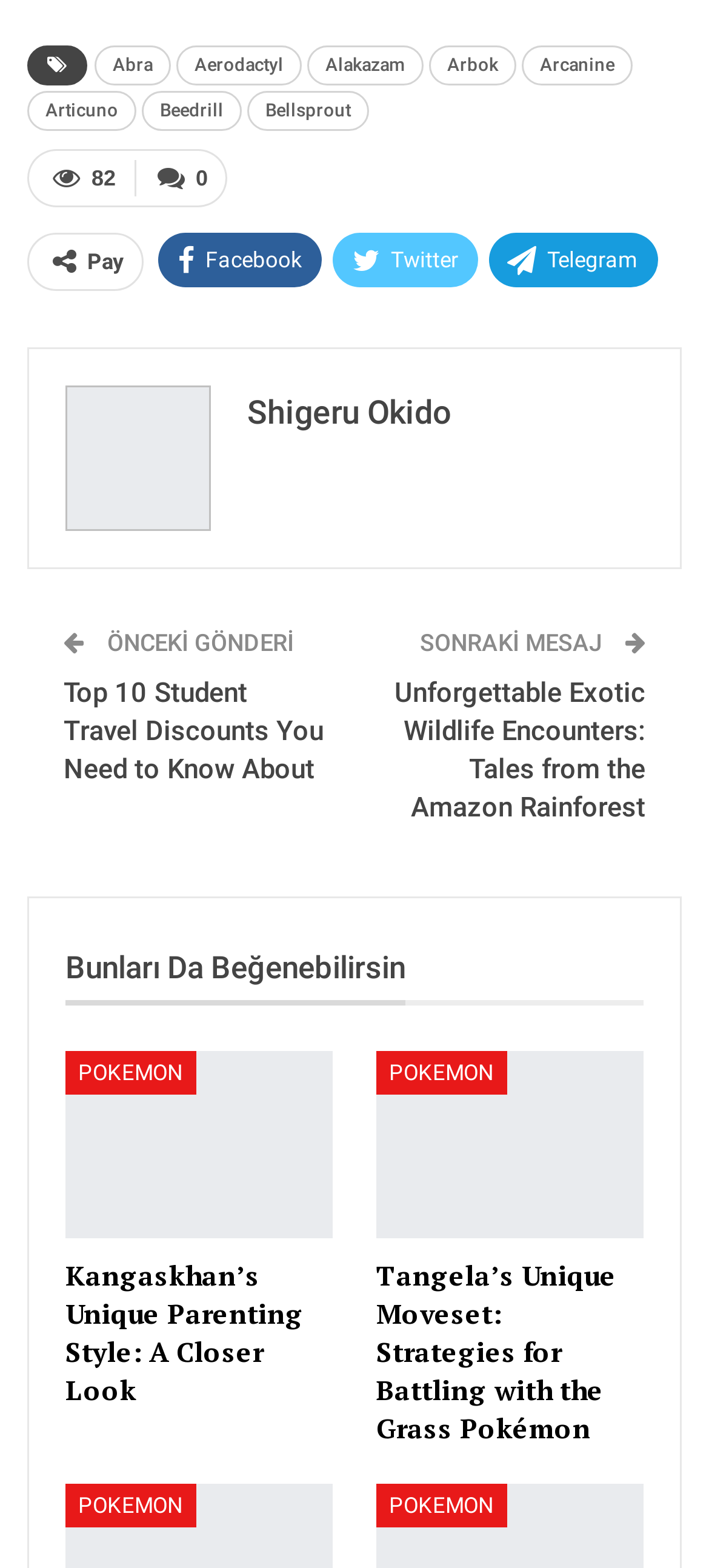What is the first Pokémon listed? Please answer the question using a single word or phrase based on the image.

Abra